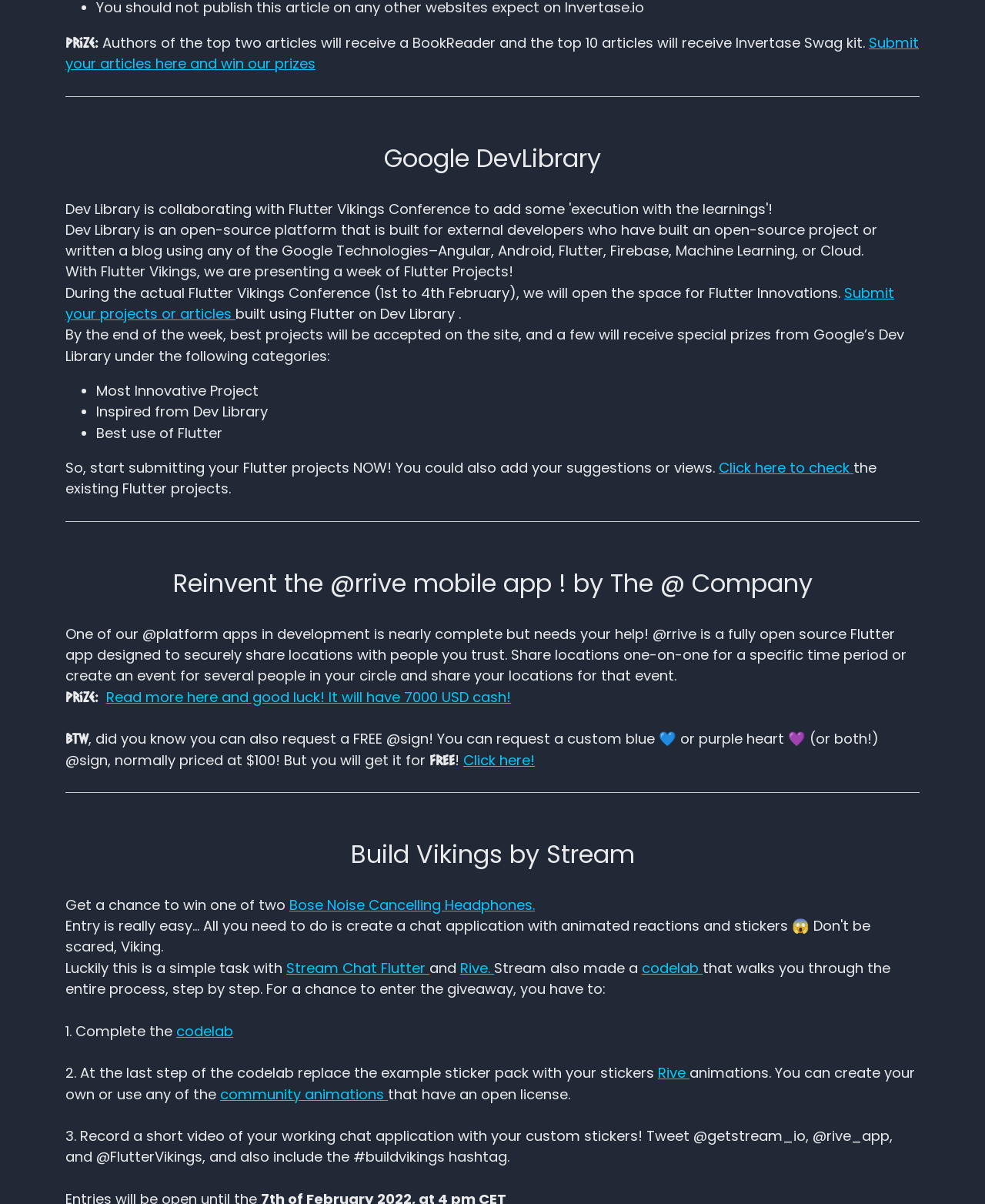Please examine the image and provide a detailed answer to the question: What is required to enter the giveaway for the Bose Noise Cancelling Headphones?

The requirements to enter the giveaway for the Bose Noise Cancelling Headphones are mentioned in the text 'For a chance to enter the giveaway, you have to: 1. Complete the codelab 2. At the last step of the codelab replace the example sticker pack with your stickers 3. Record a short video of your working chat application with your custom stickers! Tweet @getstream_io, @rive_app, and @FlutterVikings, and also include the #buildvikings hashtag.' which explains the steps needed to enter the giveaway.